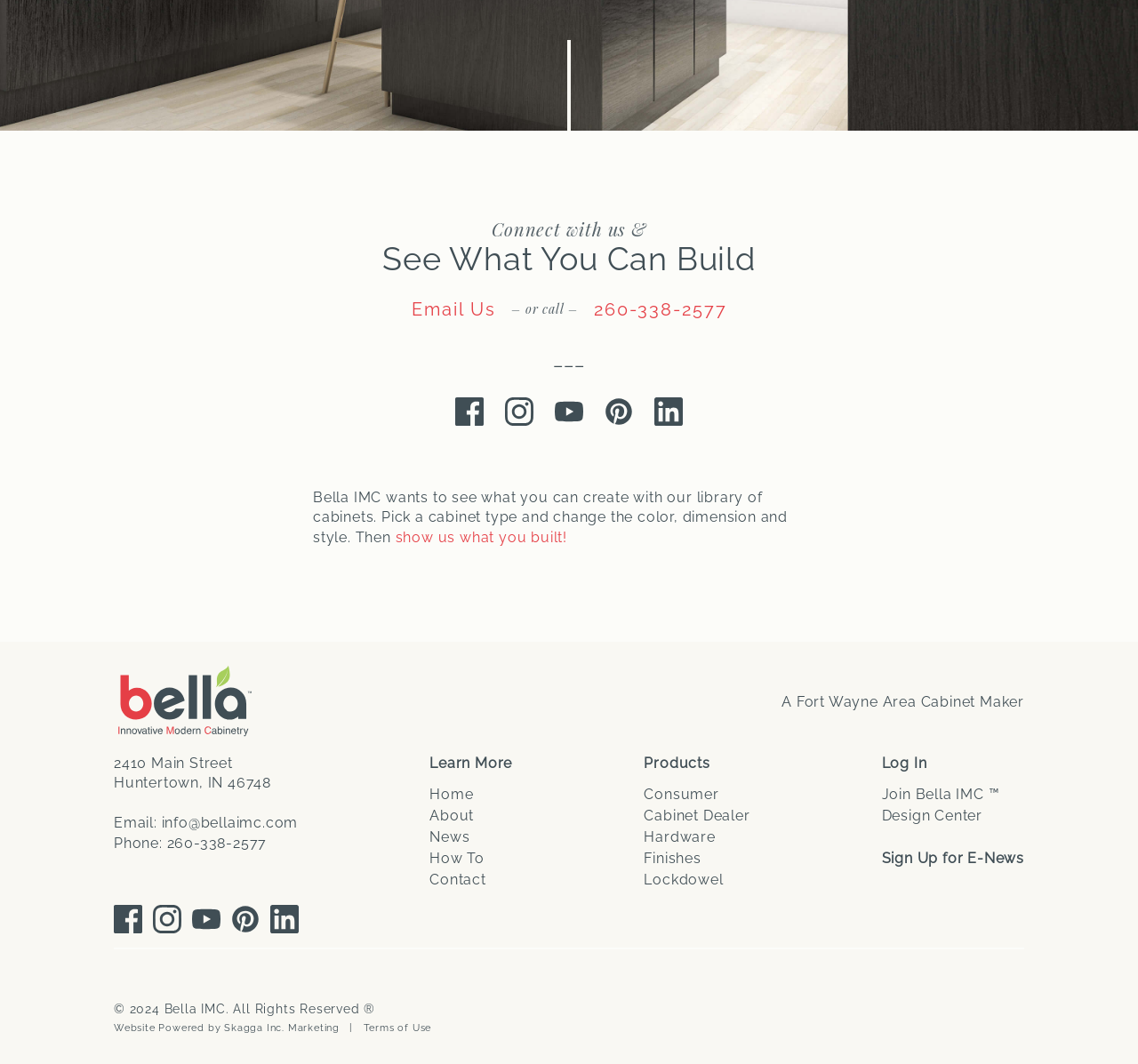Identify the bounding box coordinates of the region that should be clicked to execute the following instruction: "Read the 'Top 10 Most Beautiful Women Cricketers in The World' article".

None